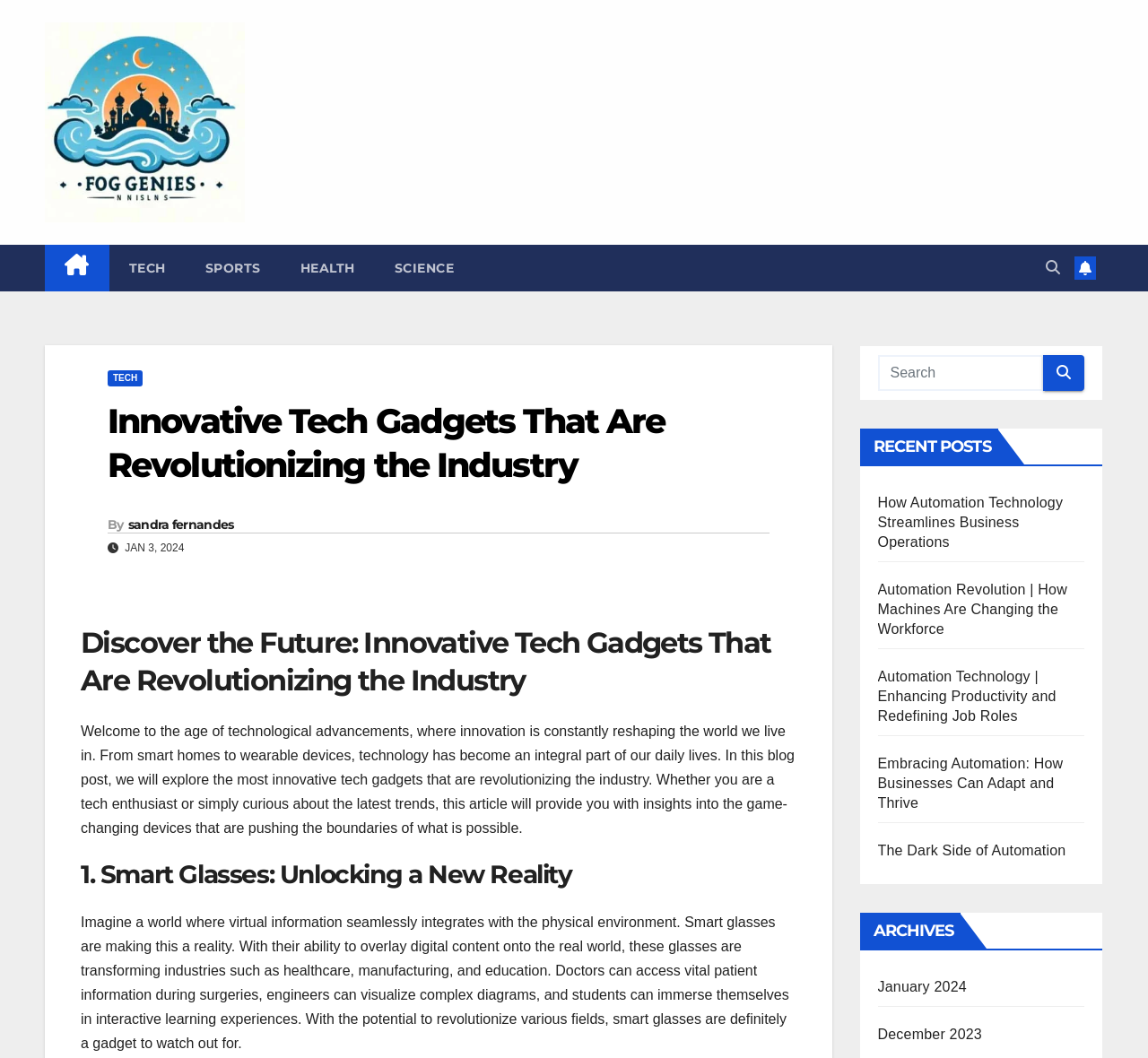Using the image as a reference, answer the following question in as much detail as possible:
What is the topic of the first recent post?

The topic of the first recent post can be found by looking at the link 'How Automation Technology Streamlines Business Operations' which is located under the heading 'RECENT POSTS'. This link indicates that the first recent post is related to automation technology.